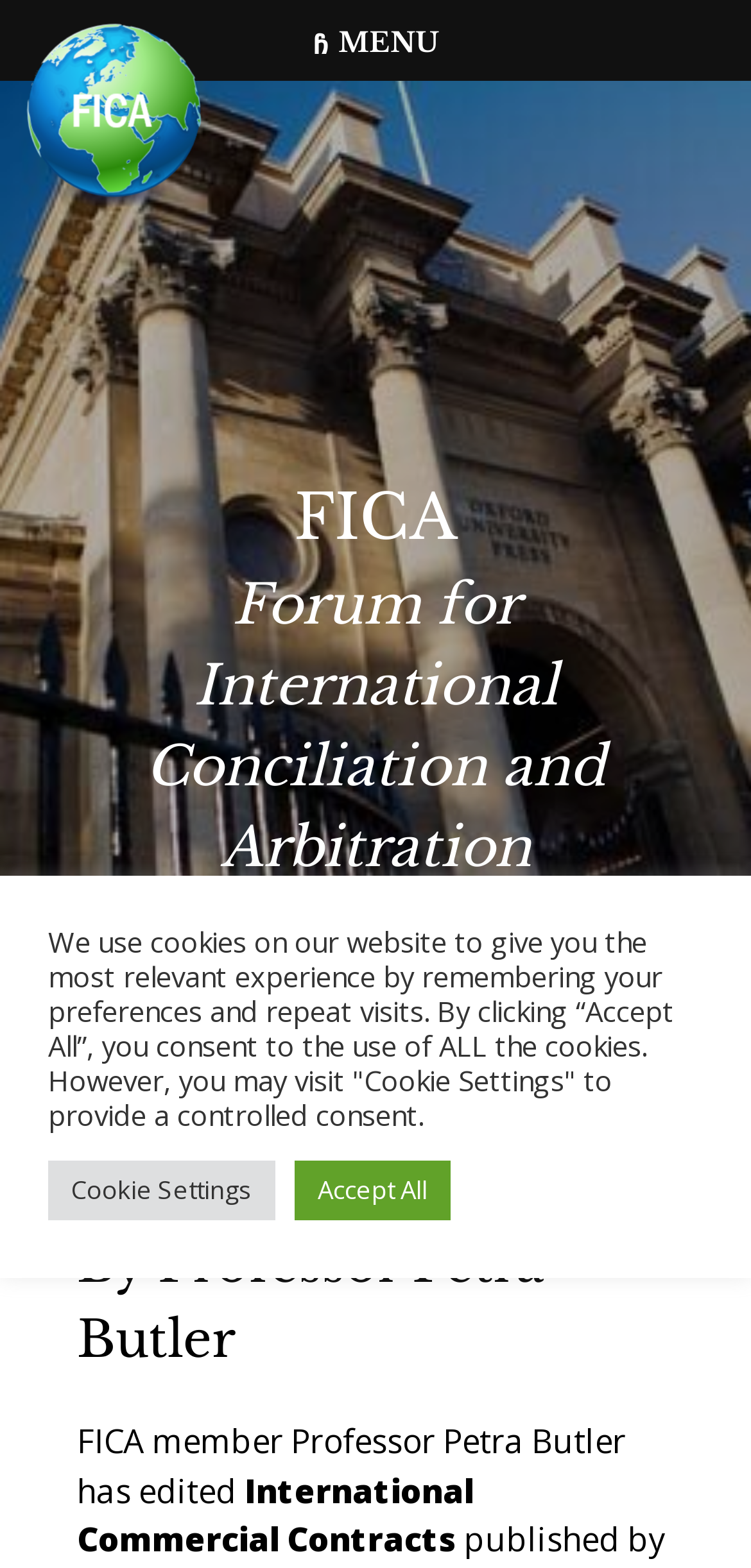What is the relationship between Professor Petra Butler and FICA?
Give a one-word or short phrase answer based on the image.

Member